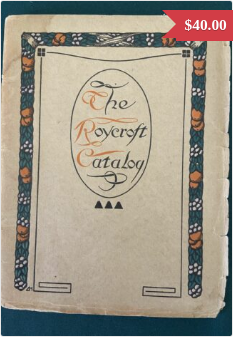Break down the image and provide a full description, noting any significant aspects.

This image displays the cover of the "Roycroft Catalog," an antique publication highlighting various books and products available from the Roycroft community. Featuring an intricate floral border with vibrant orange and green accents, the cover prominently displays the title in elegant script. The catalog is offered for sale at a price of $40.00, indicated in the upper right corner in bold. This piece exemplifies the artistry and craftsmanship associated with the Roycroft movement, reflecting a commitment to quality and design from the early 20th century.